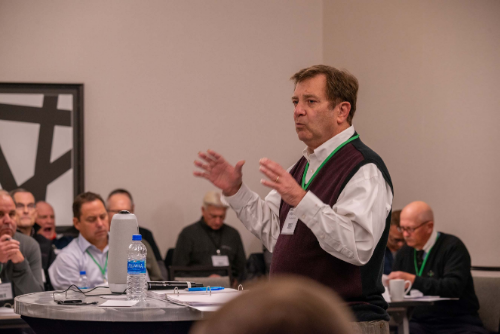What is on the table beside the speaker?
Look at the image and respond with a one-word or short-phrase answer.

Water bottle and papers